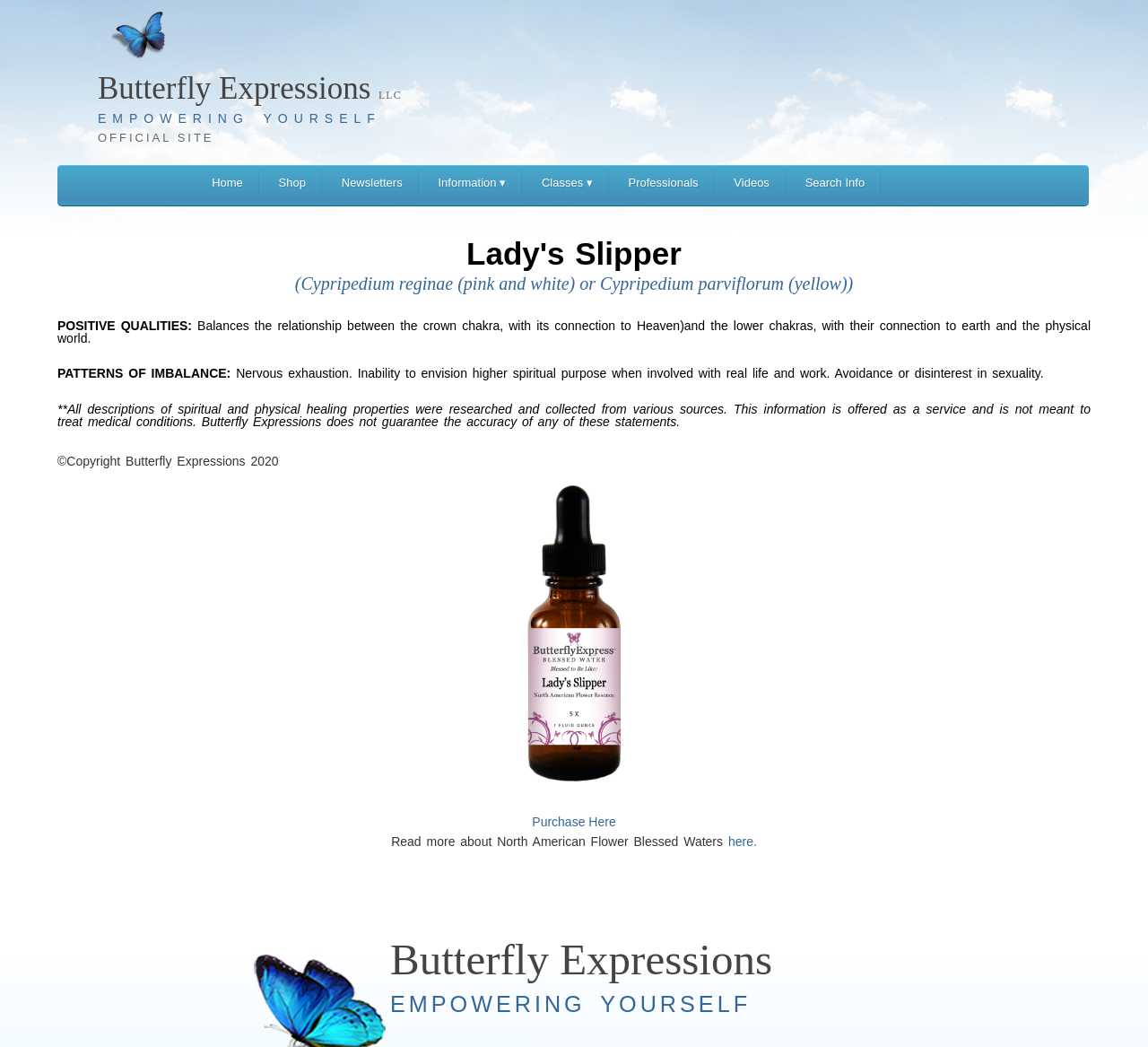What is the purpose of the Lady's Slipper?
Please give a detailed and elaborate answer to the question based on the image.

The purpose of the Lady's Slipper can be found in the description below the image of the Lady's Slipper, which states that it 'Balances the relationship between the crown chakra, with its connection to Heaven)and the lower chakras, with their connection to earth and the physical world'.